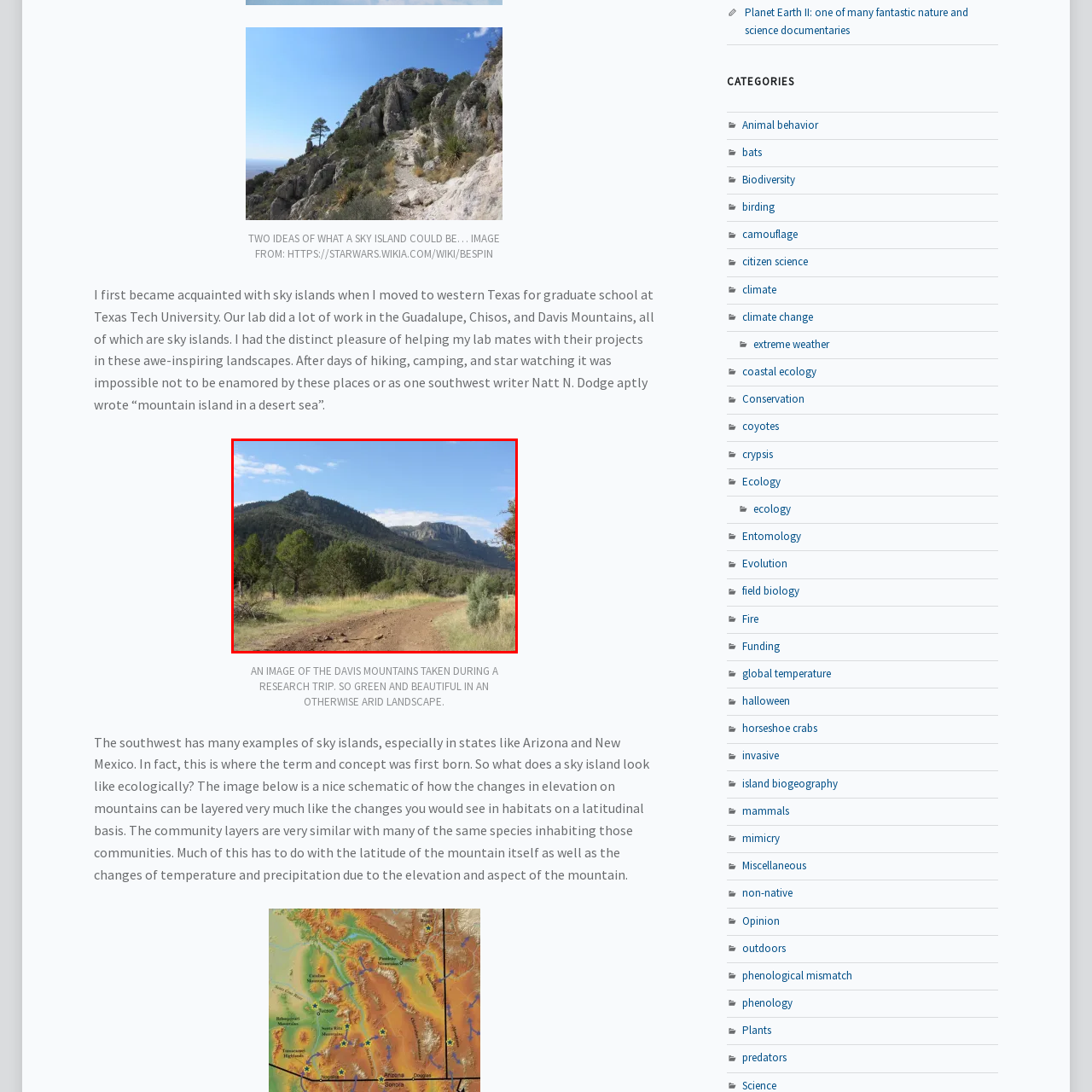Inspect the picture enclosed by the red border, What type of landscape surrounds the Davis Mountains? Provide your answer as a single word or phrase.

Arid landscape